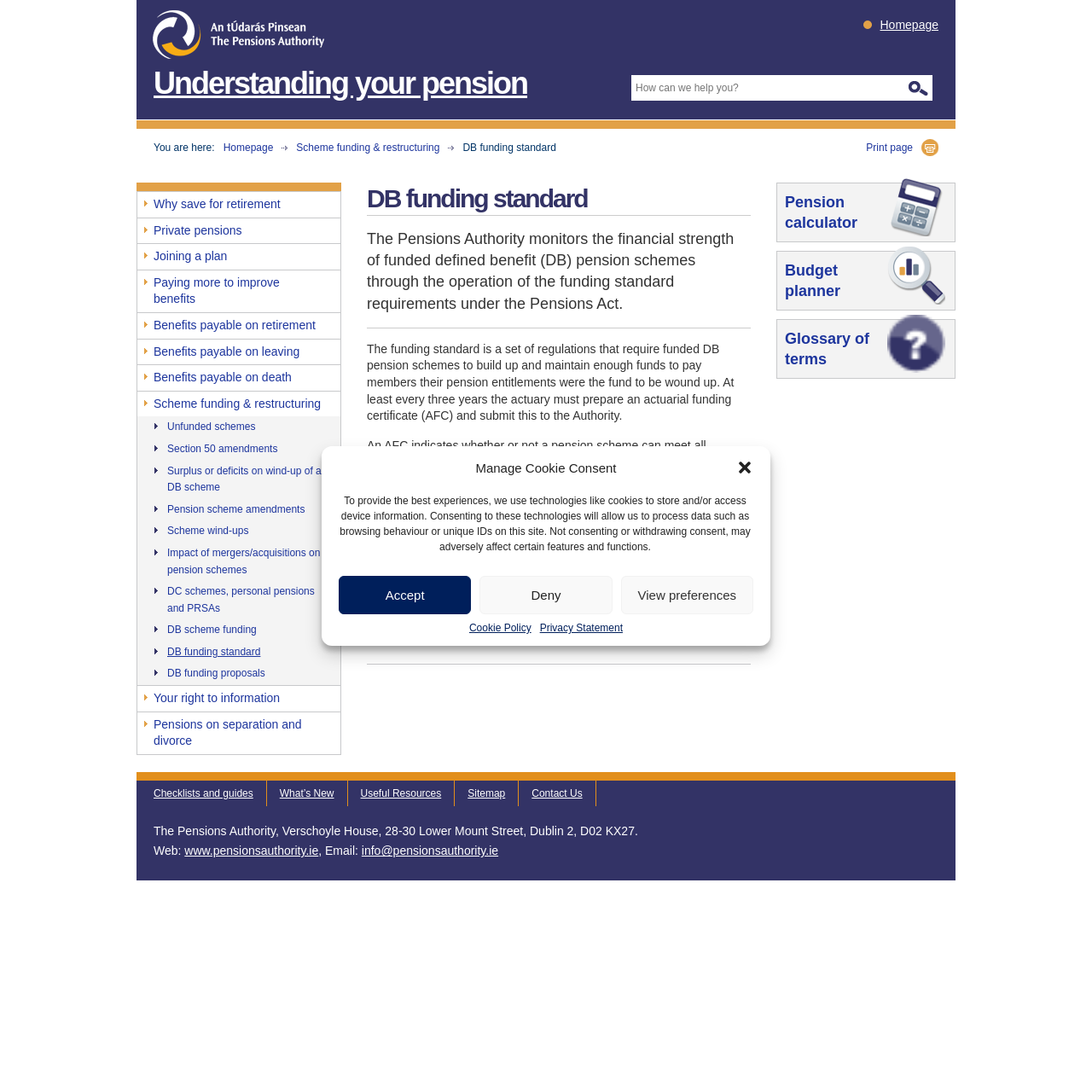Given the element description, predict the bounding box coordinates in the format (top-left x, top-left y, bottom-right x, bottom-right y), using floating point numbers between 0 and 1: Paying more to improve benefits

[0.125, 0.247, 0.312, 0.286]